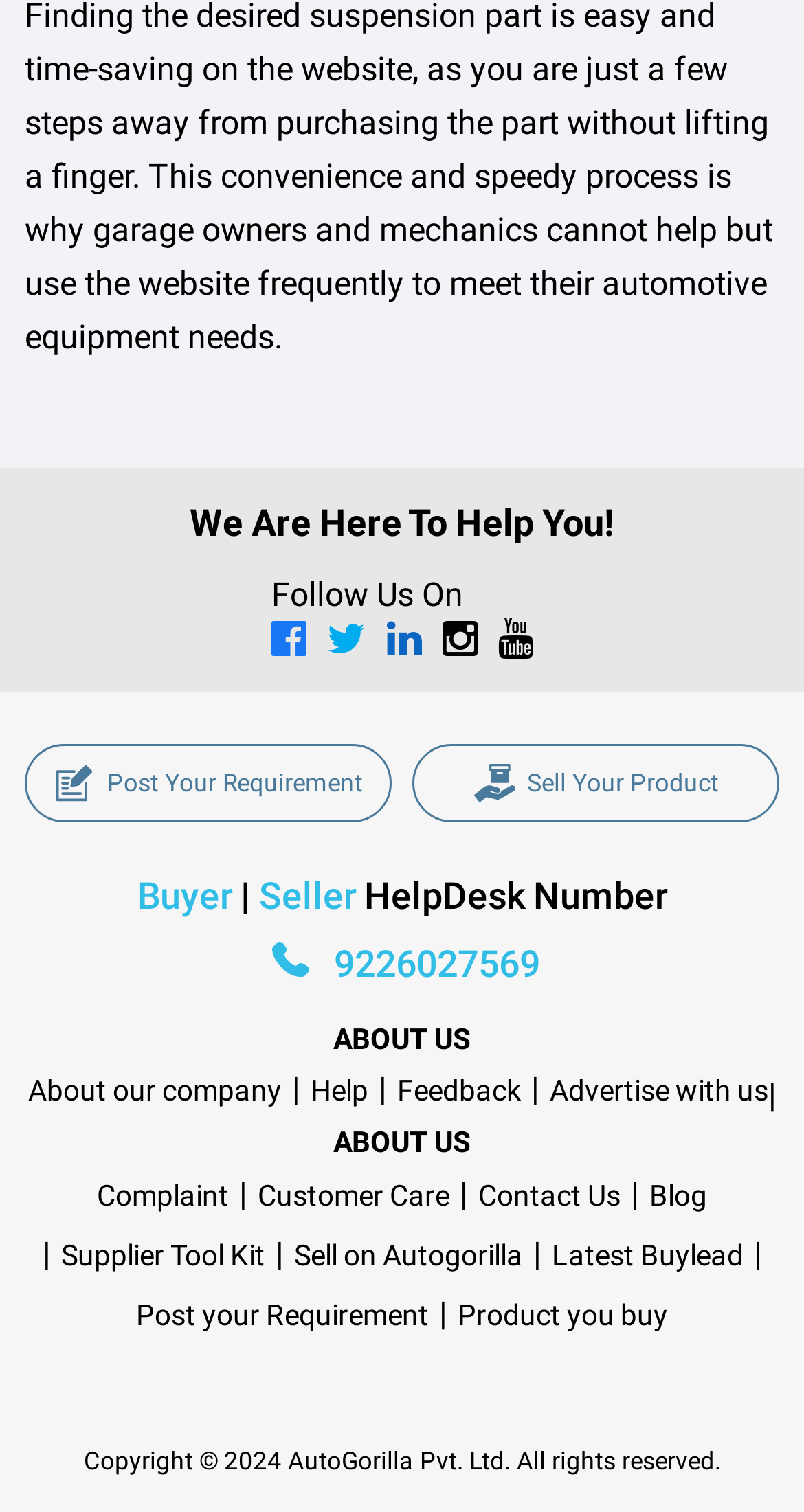Please specify the bounding box coordinates of the clickable region necessary for completing the following instruction: "Click on Post Your Requirement". The coordinates must consist of four float numbers between 0 and 1, i.e., [left, top, right, bottom].

[0.031, 0.492, 0.487, 0.544]